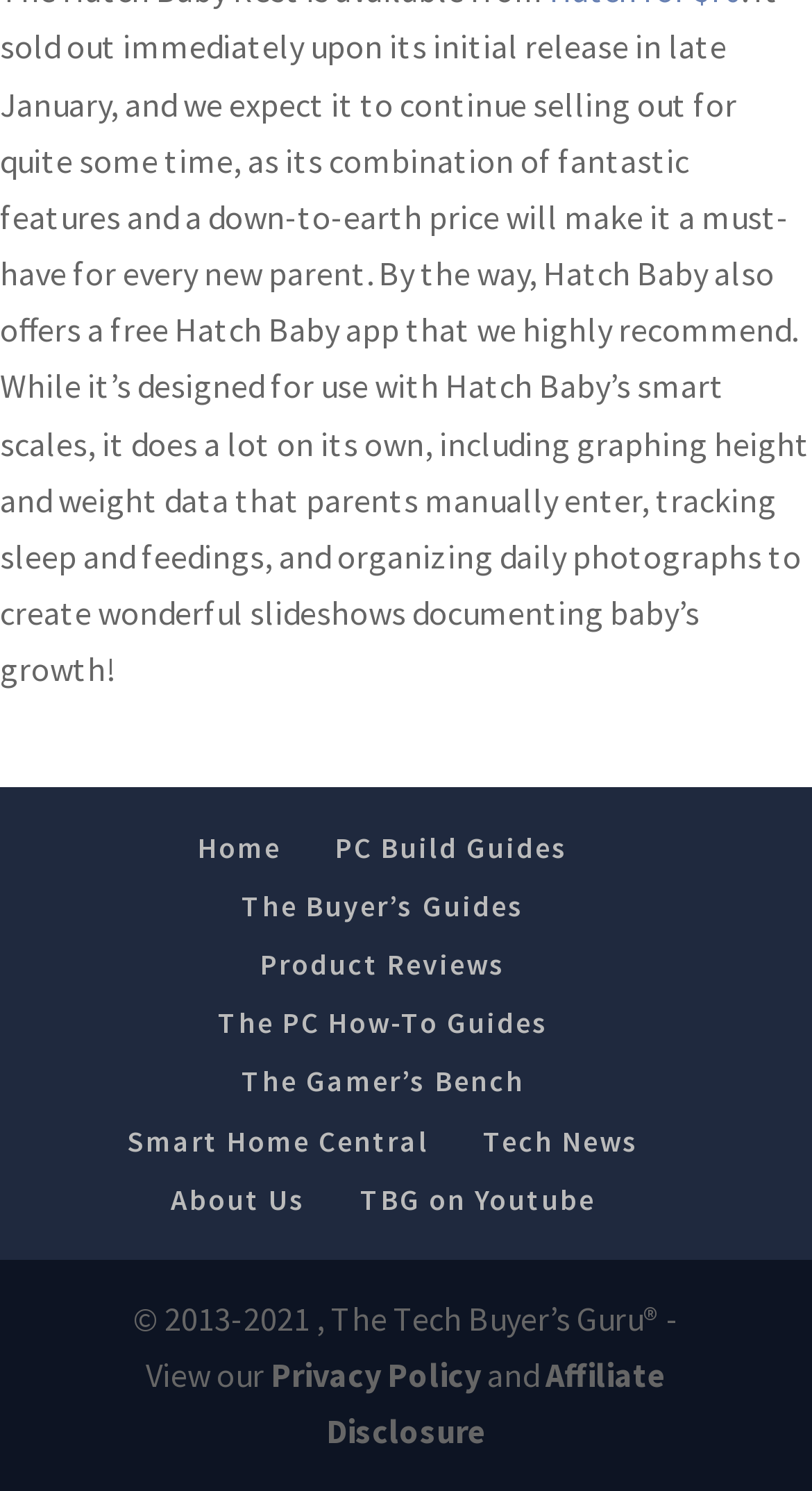Is there a section for YouTube?
Analyze the screenshot and provide a detailed answer to the question.

I found a link in the footer section of the webpage that says 'TBG on Youtube', which suggests that there is a section for YouTube.